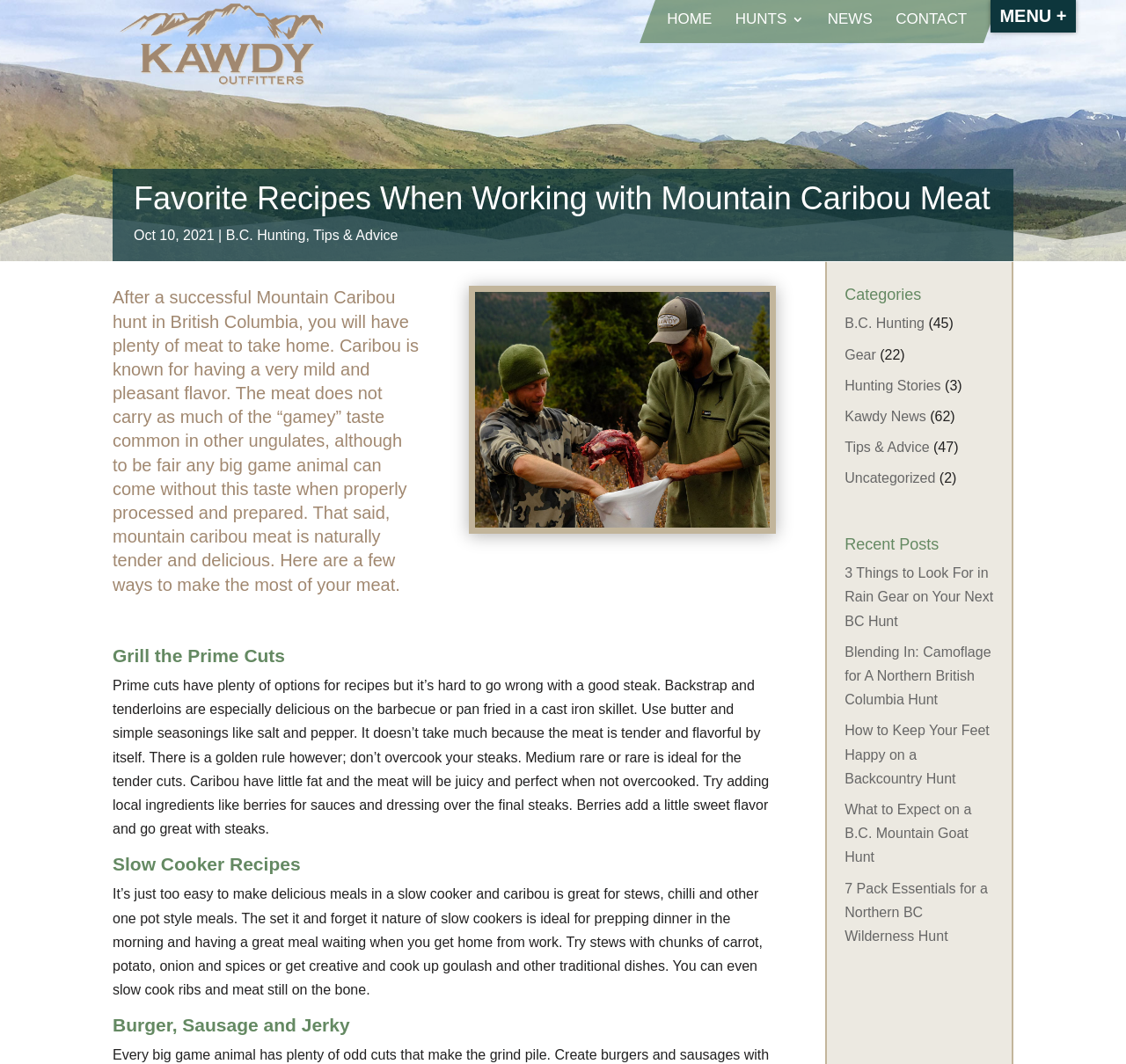Locate the bounding box coordinates of the element's region that should be clicked to carry out the following instruction: "Click on the 'HOME' link". The coordinates need to be four float numbers between 0 and 1, i.e., [left, top, right, bottom].

[0.593, 0.012, 0.632, 0.04]